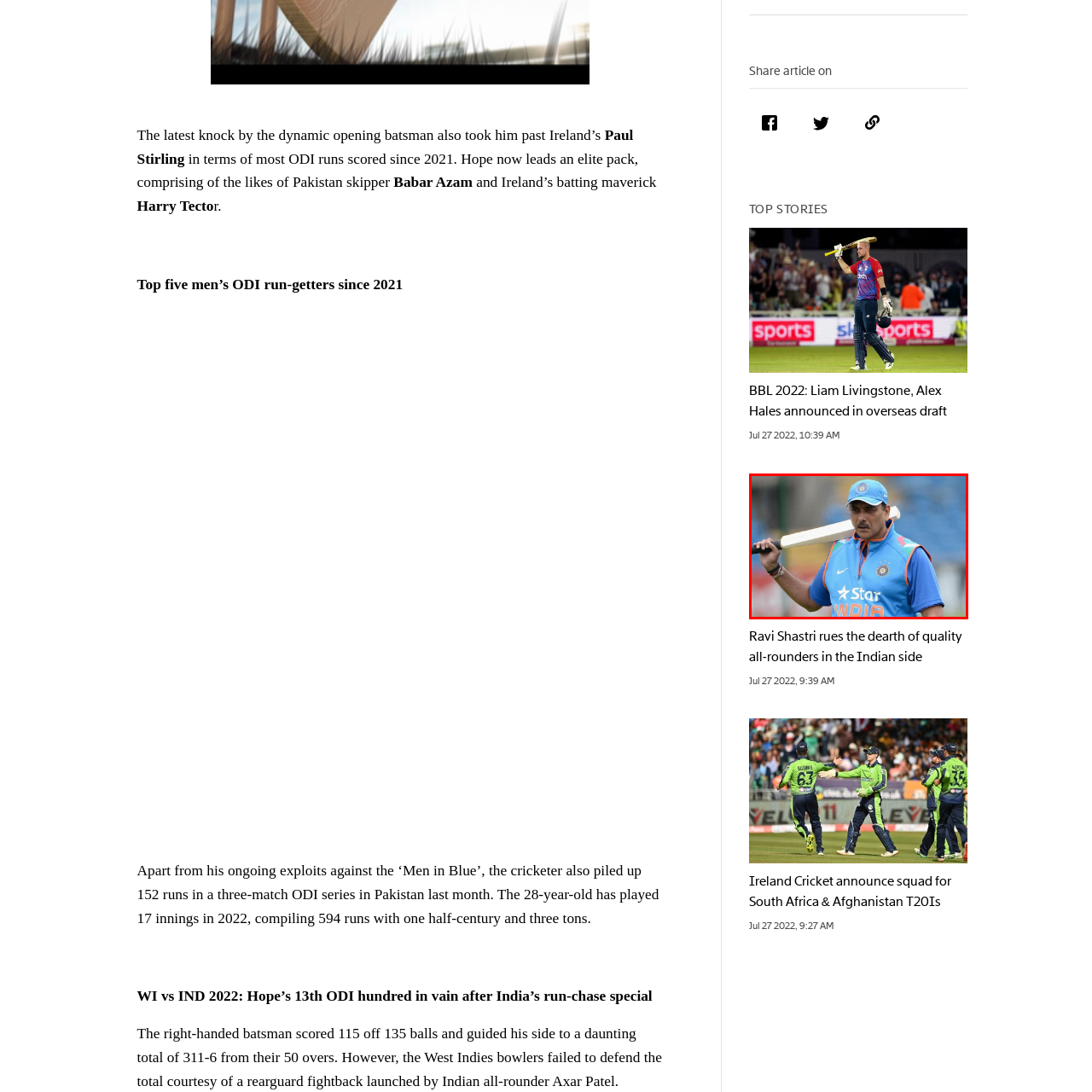Please scrutinize the image marked by the red boundary and answer the question that follows with a detailed explanation, using the image as evidence: 
What is the context of the background in the image?

The background of the image hints at a cricket field, which adds to the sports context and suggests that the image is related to cricket.